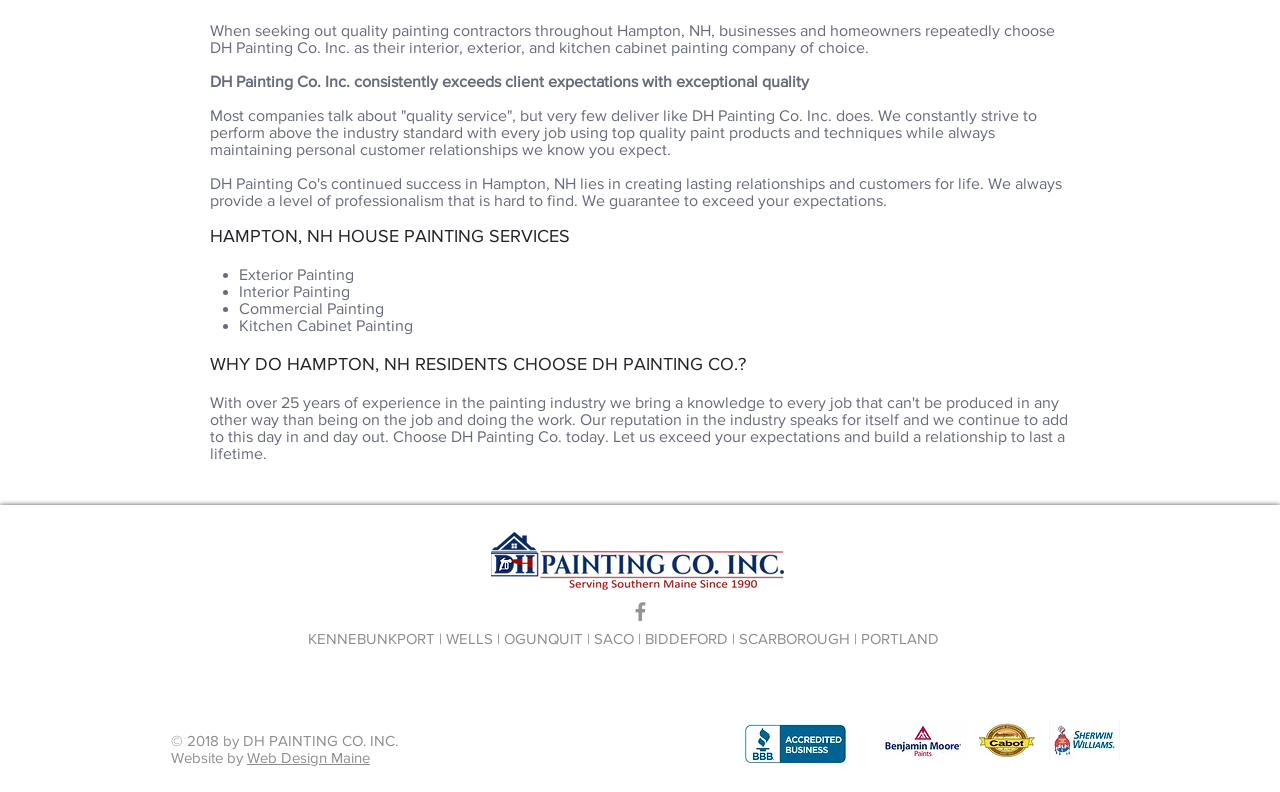Please find the bounding box for the UI element described by: "OGUNQUIT".

[0.394, 0.795, 0.455, 0.817]